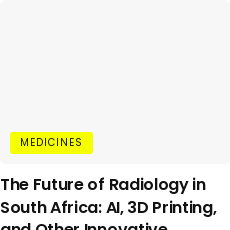What technologies are mentioned in the heading?
Answer the question in as much detail as possible.

The heading explicitly mentions 'AI' and '3D Printing' as examples of innovative technologies that are leading the transformation in radiology, indicating their significance in the field.